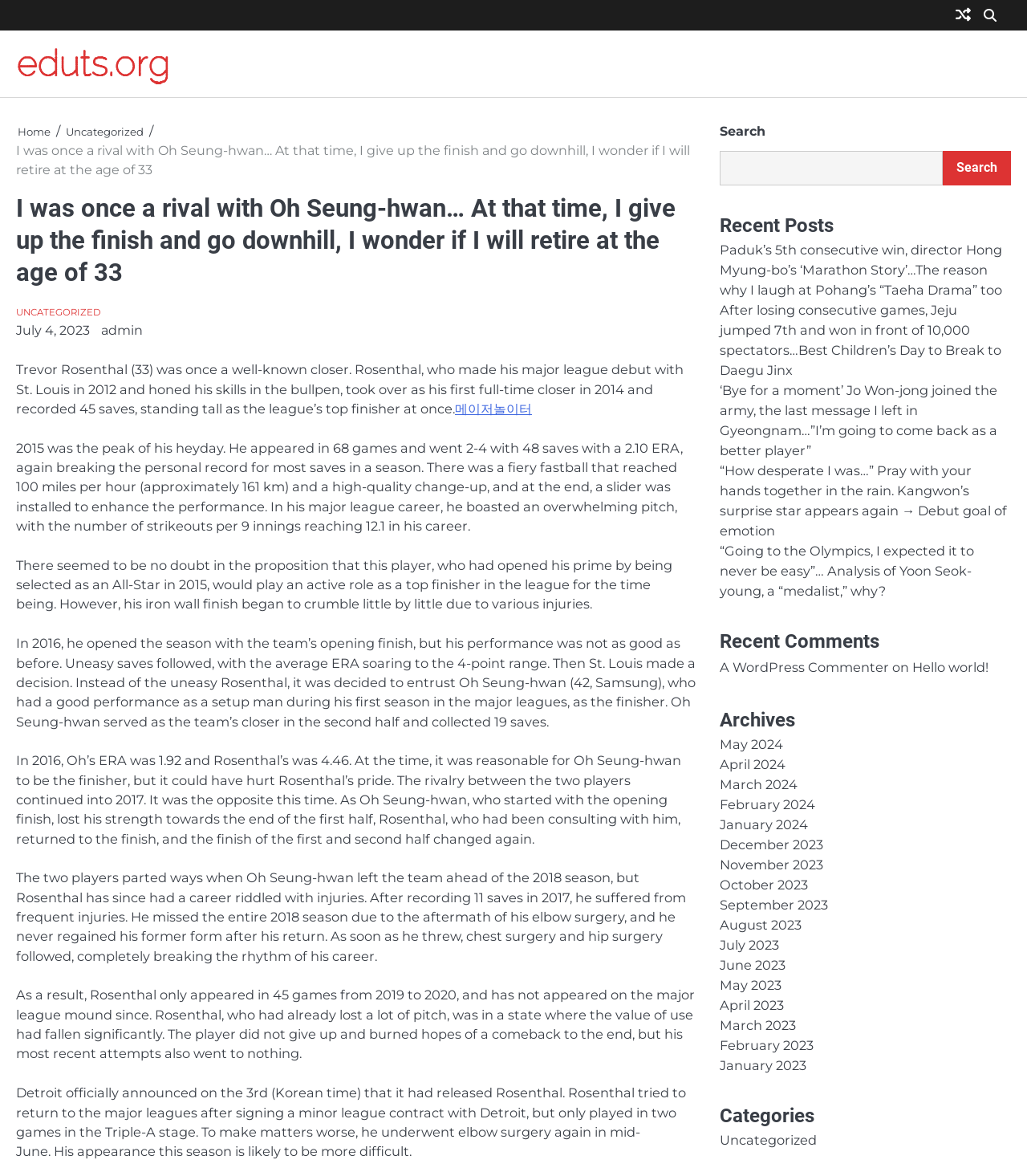Identify the bounding box of the UI element described as follows: "eduts.org". Provide the coordinates as four float numbers in the range of 0 to 1 [left, top, right, bottom].

[0.016, 0.036, 0.165, 0.072]